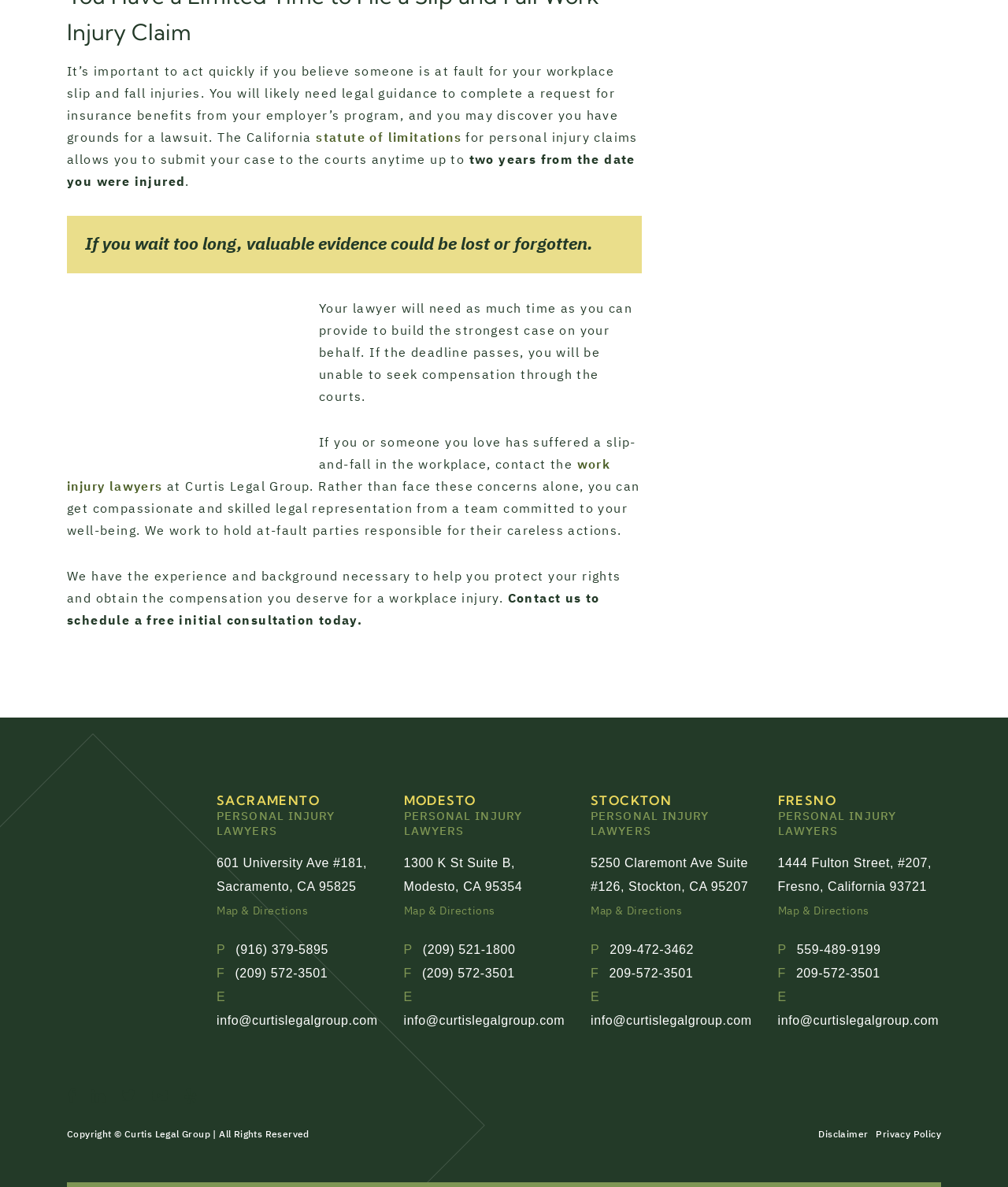Locate the bounding box coordinates of the UI element described by: "Disclaimer". The bounding box coordinates should consist of four float numbers between 0 and 1, i.e., [left, top, right, bottom].

[0.812, 0.95, 0.861, 0.96]